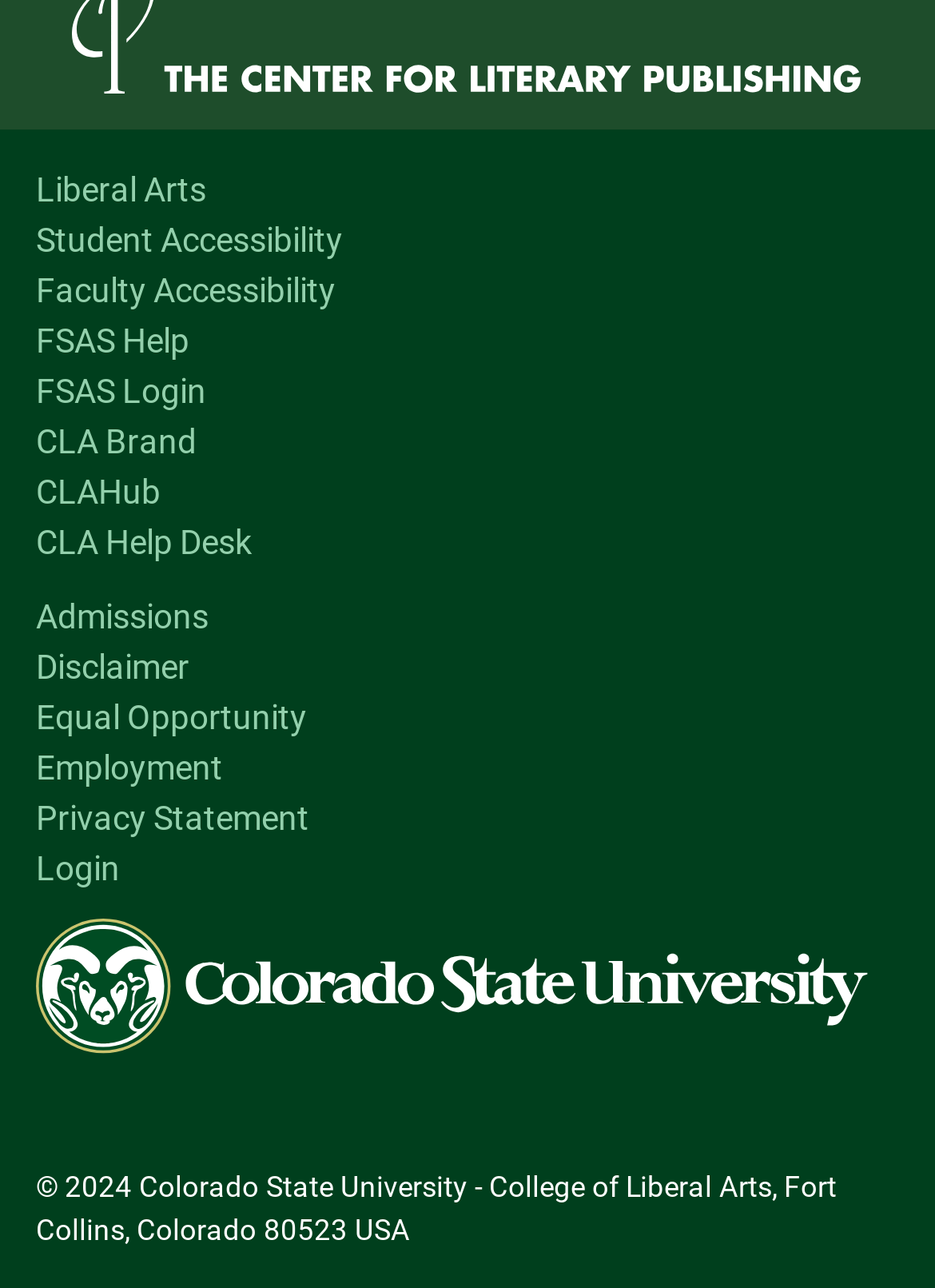Determine the bounding box coordinates of the region I should click to achieve the following instruction: "go to FSAS Login". Ensure the bounding box coordinates are four float numbers between 0 and 1, i.e., [left, top, right, bottom].

[0.038, 0.289, 0.221, 0.318]